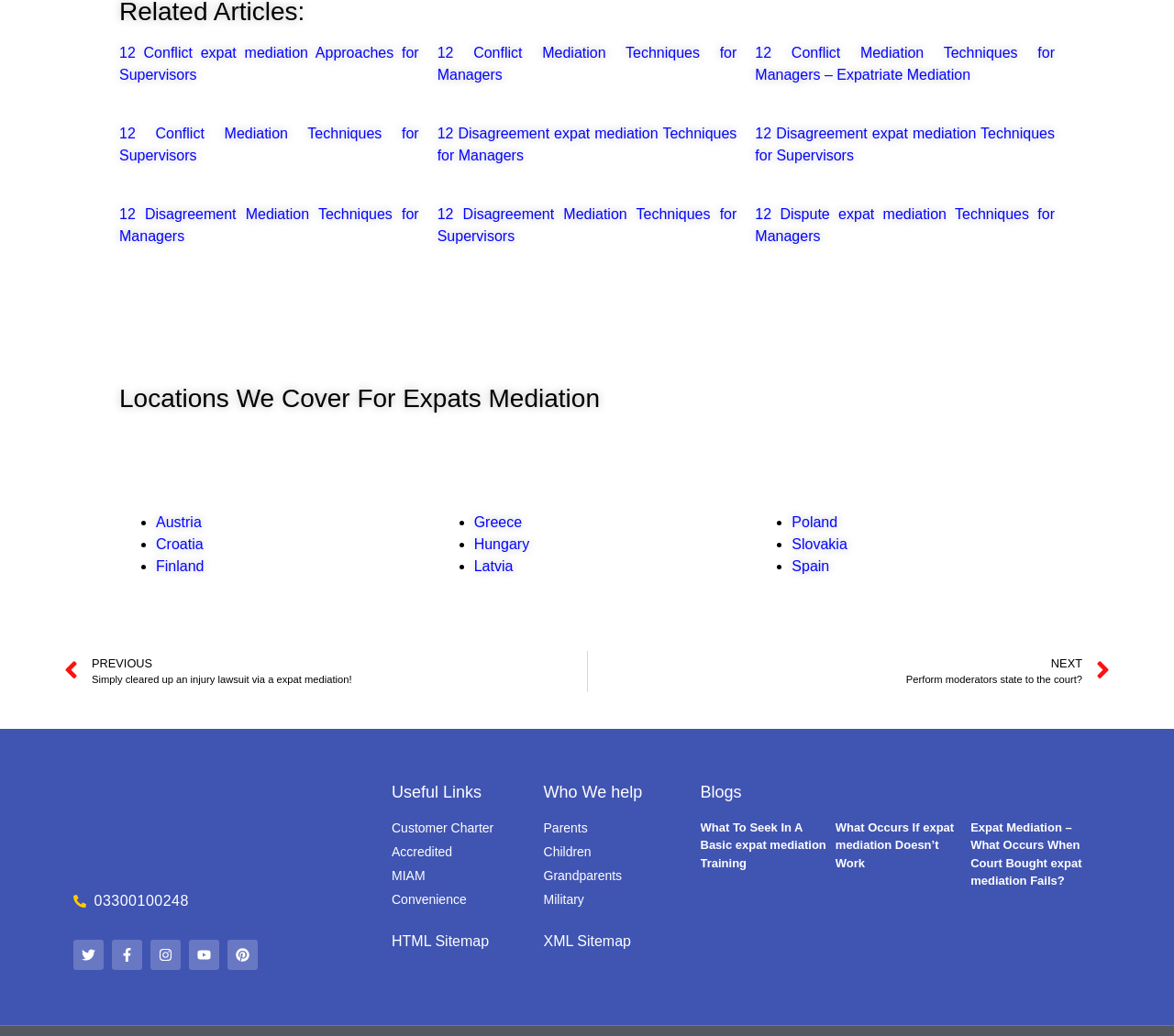Please find the bounding box for the following UI element description. Provide the coordinates in (top-left x, top-left y, bottom-right x, bottom-right y) format, with values between 0 and 1: XML Sitemap

[0.463, 0.898, 0.581, 0.919]